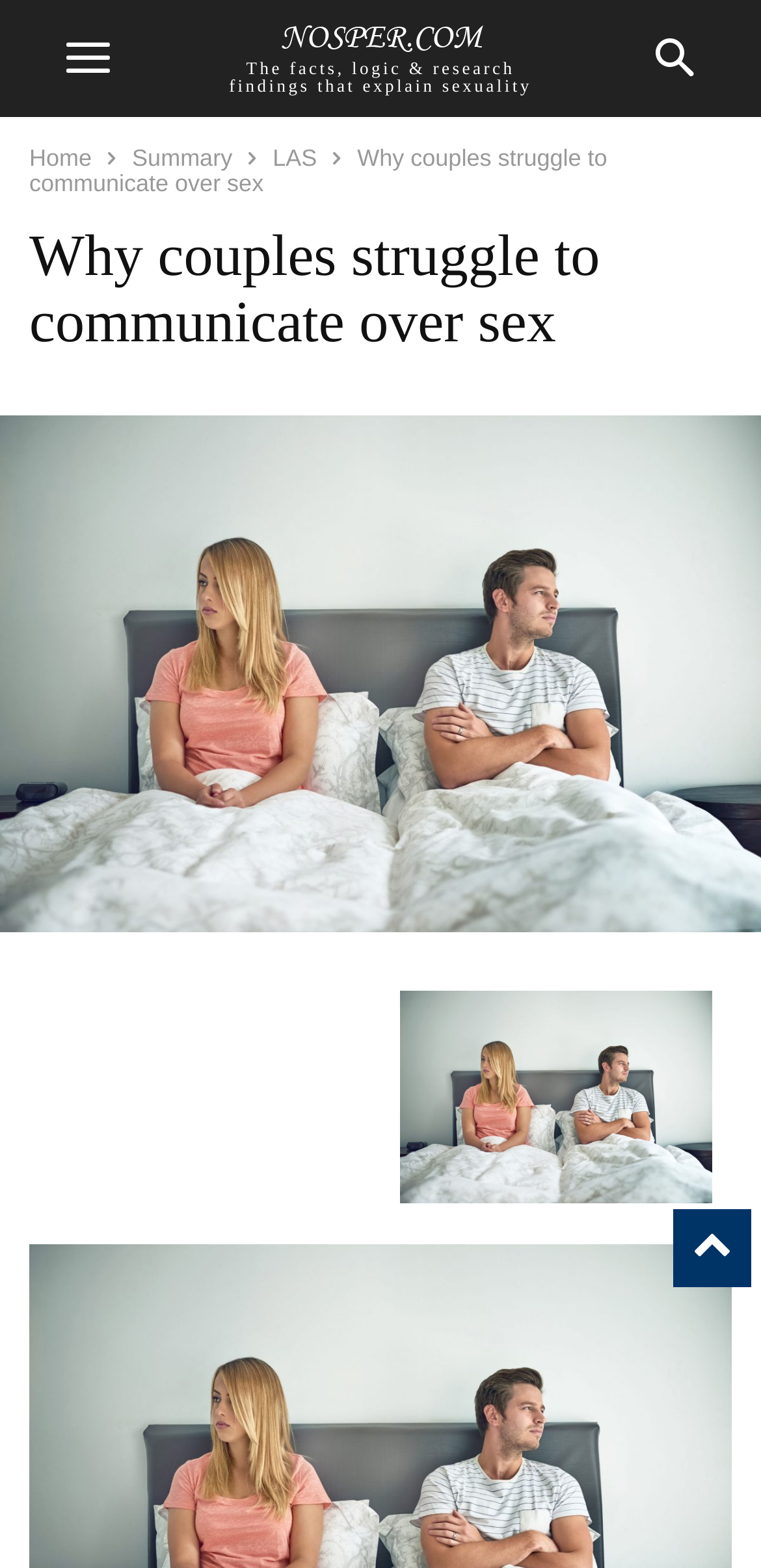Please determine the bounding box coordinates of the element's region to click in order to carry out the following instruction: "read the summary". The coordinates should be four float numbers between 0 and 1, i.e., [left, top, right, bottom].

[0.174, 0.092, 0.305, 0.109]